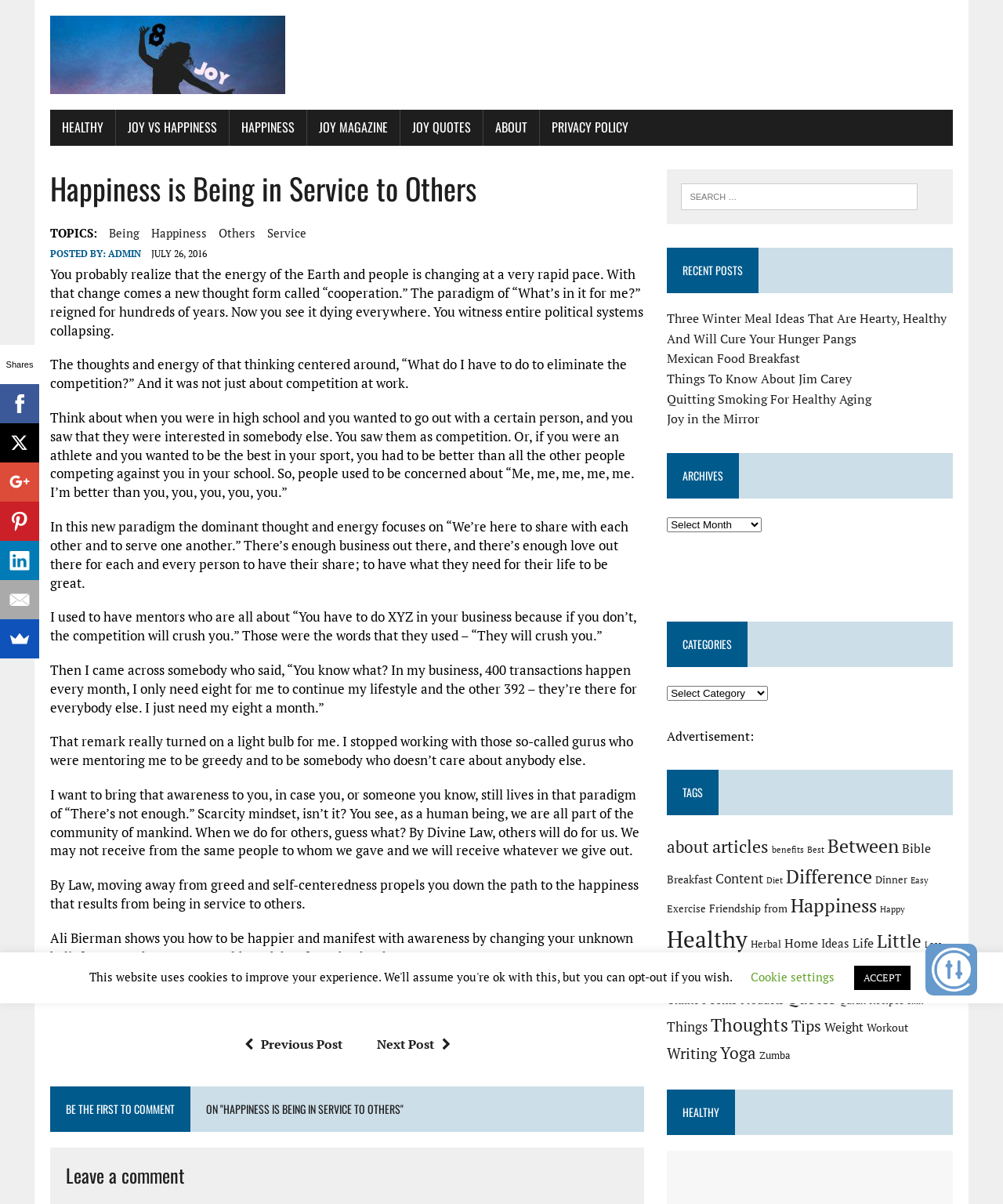Predict the bounding box coordinates of the area that should be clicked to accomplish the following instruction: "Read the article 'Happiness is Being in Service to Others'". The bounding box coordinates should consist of four float numbers between 0 and 1, i.e., [left, top, right, bottom].

[0.05, 0.14, 0.642, 0.846]